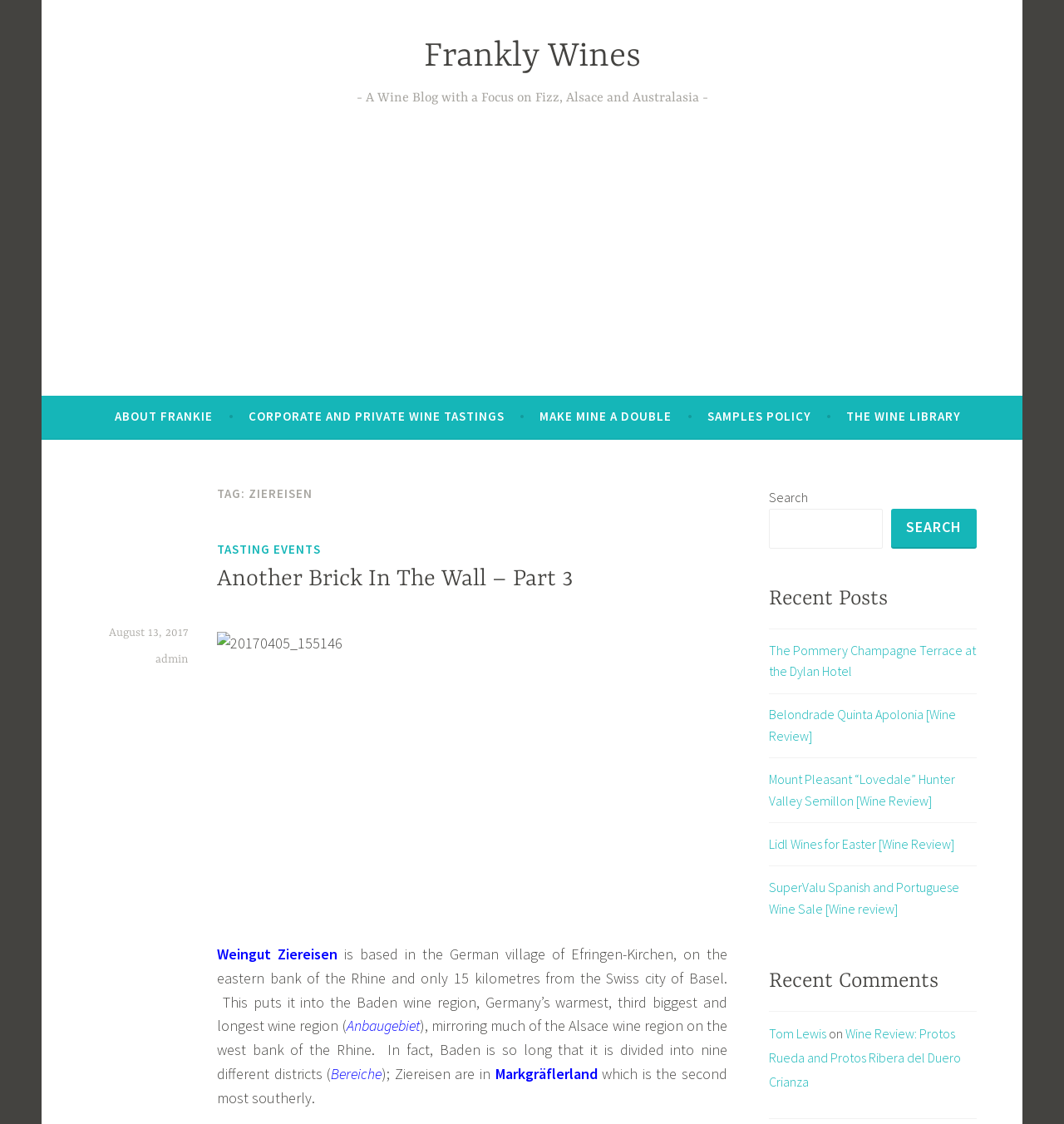Please identify the bounding box coordinates of the element that needs to be clicked to perform the following instruction: "Click on the 'Weingut Ziereisen' link".

[0.204, 0.84, 0.317, 0.857]